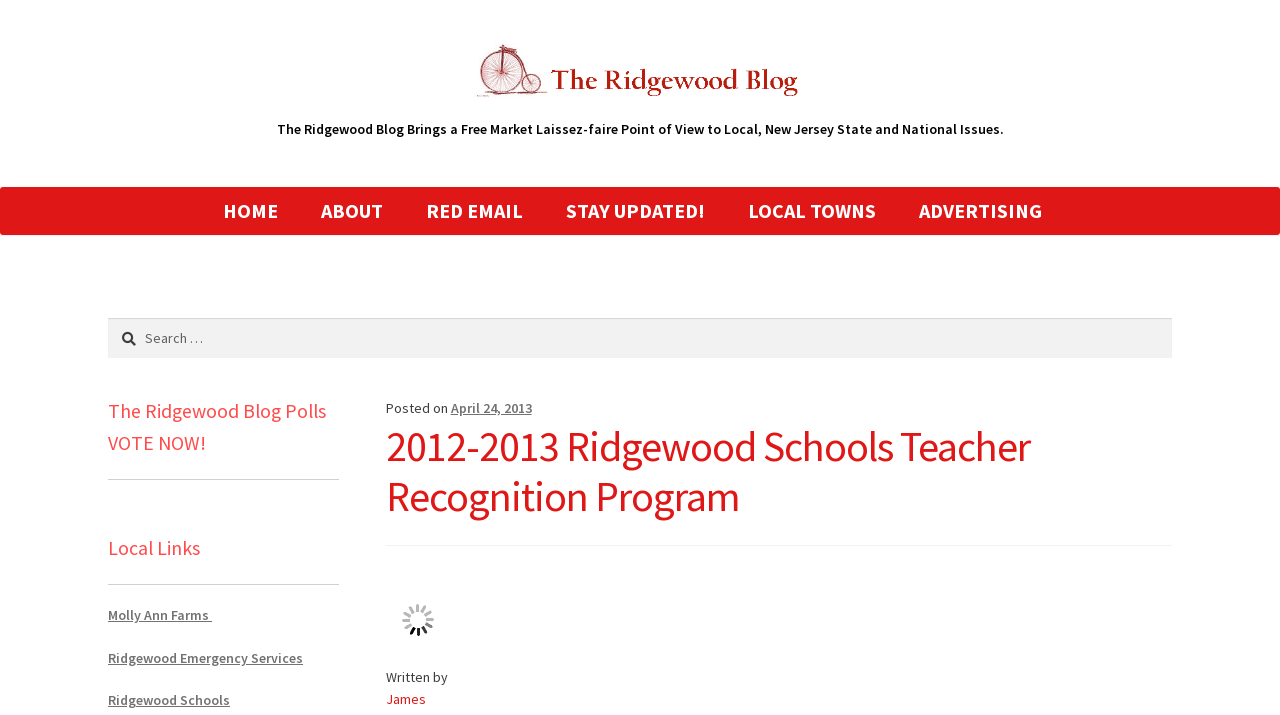Give a detailed account of the webpage, highlighting key information.

The webpage is about the 2012-2013 Ridgewood Schools Teacher Recognition Program. At the top left, there are two "Skip to" links, one for navigation and one for content. Next to them is a logo of "The-Ridgewood-Blog" with an image. Below the logo, there is a static text describing the blog's point of view.

On the top right, there is a primary navigation menu with seven links: "HOME", "ABOUT", "RED EMAIL", "STAY UPDATED!", "LOCAL TOWNS", and "ADVERTISING". Below the navigation menu, there is a search box with a "Search" button and a label "Search for:".

The main content of the webpage is a blog post about the teacher recognition program. The post has a heading with the same title as the webpage. Above the heading, there is a line of text "Posted on April 24, 2013" with a timestamp. Below the heading, there is a text "Written by James".

On the right side of the main content, there are several static texts and links, including "The Ridgewood Blog Polls VOTE NOW!", "Local Links", and three links to local websites: "Molly Ann Farms", "Ridgewood Emergency Services", and "Ridgewood Schools".